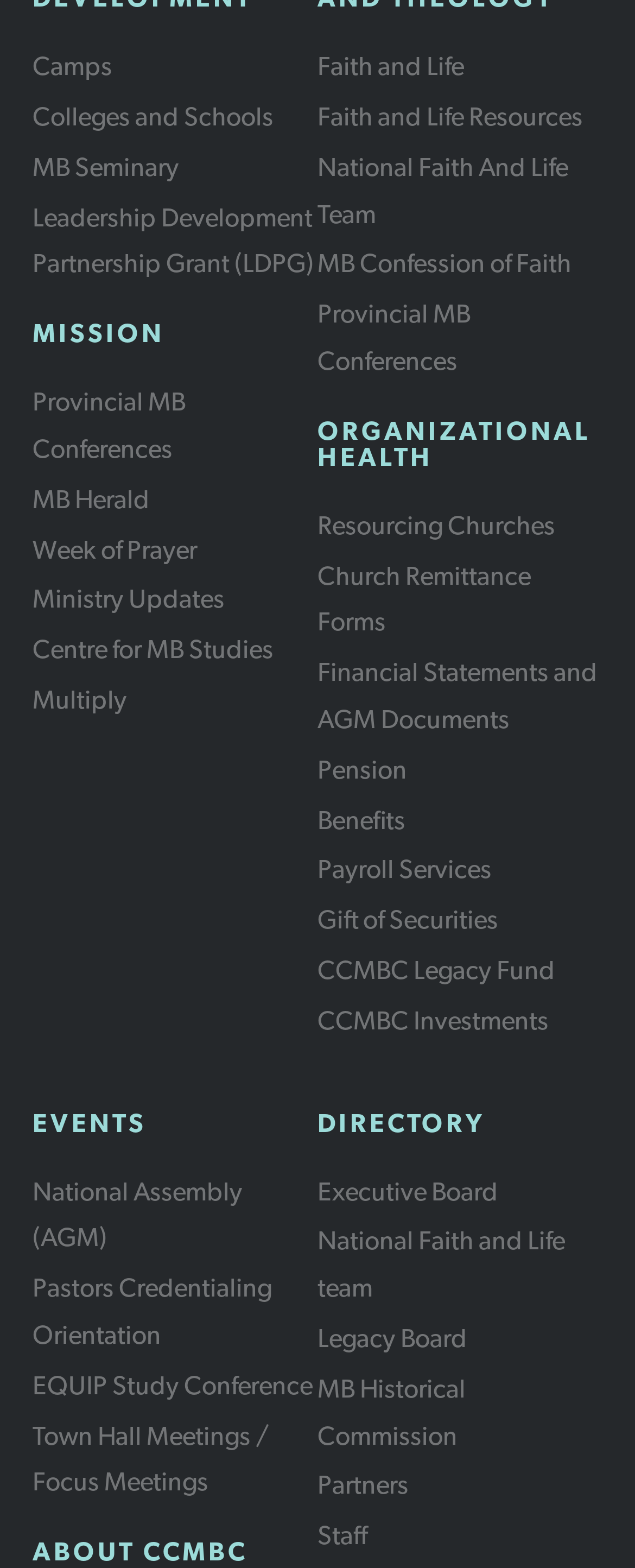Please determine the bounding box coordinates of the area that needs to be clicked to complete this task: 'Check the 'Events' schedule'. The coordinates must be four float numbers between 0 and 1, formatted as [left, top, right, bottom].

[0.051, 0.709, 0.5, 0.726]